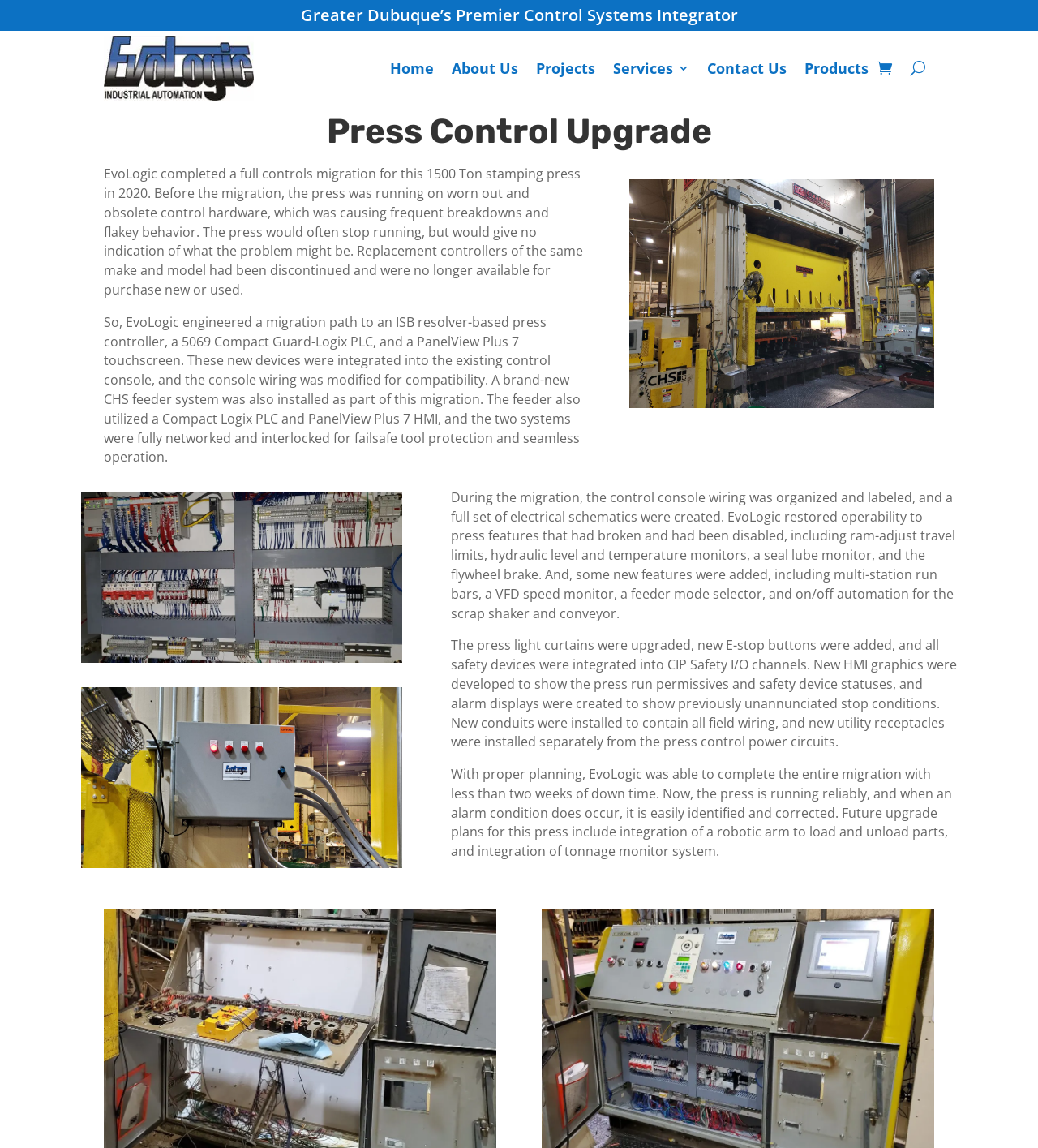Refer to the image and answer the question with as much detail as possible: What was installed as part of the migration?

The text states that a brand-new CHS feeder system was installed as part of the migration. This feeder system utilized a Compact Logix PLC and PanelView Plus 7 HMI, and was fully networked and interlocked with the press controller for failsafe tool protection and seamless operation.